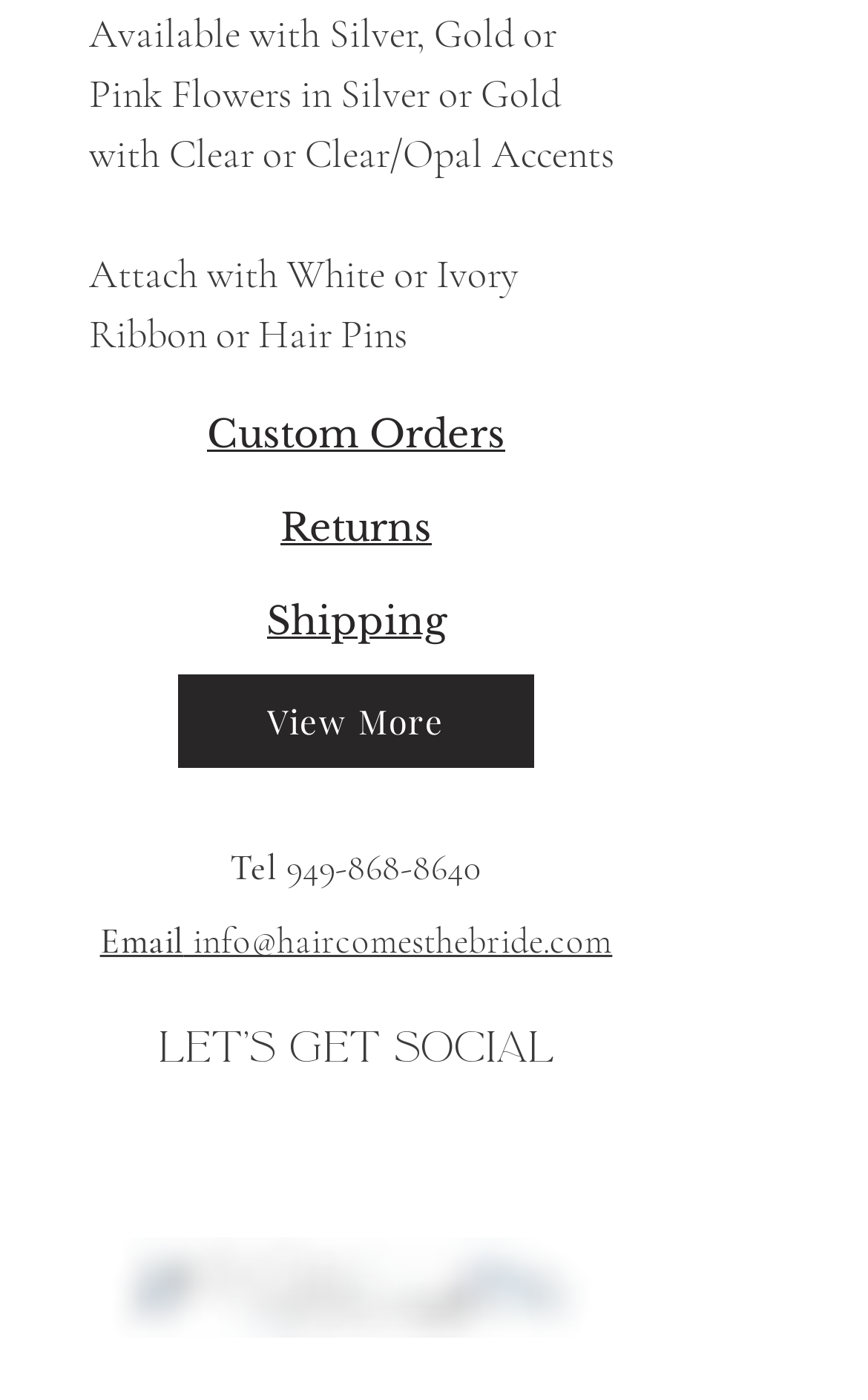Bounding box coordinates are given in the format (top-left x, top-left y, bottom-right x, bottom-right y). All values should be floating point numbers between 0 and 1. Provide the bounding box coordinate for the UI element described as: Email info@haircomesthebride.com

[0.115, 0.657, 0.705, 0.688]